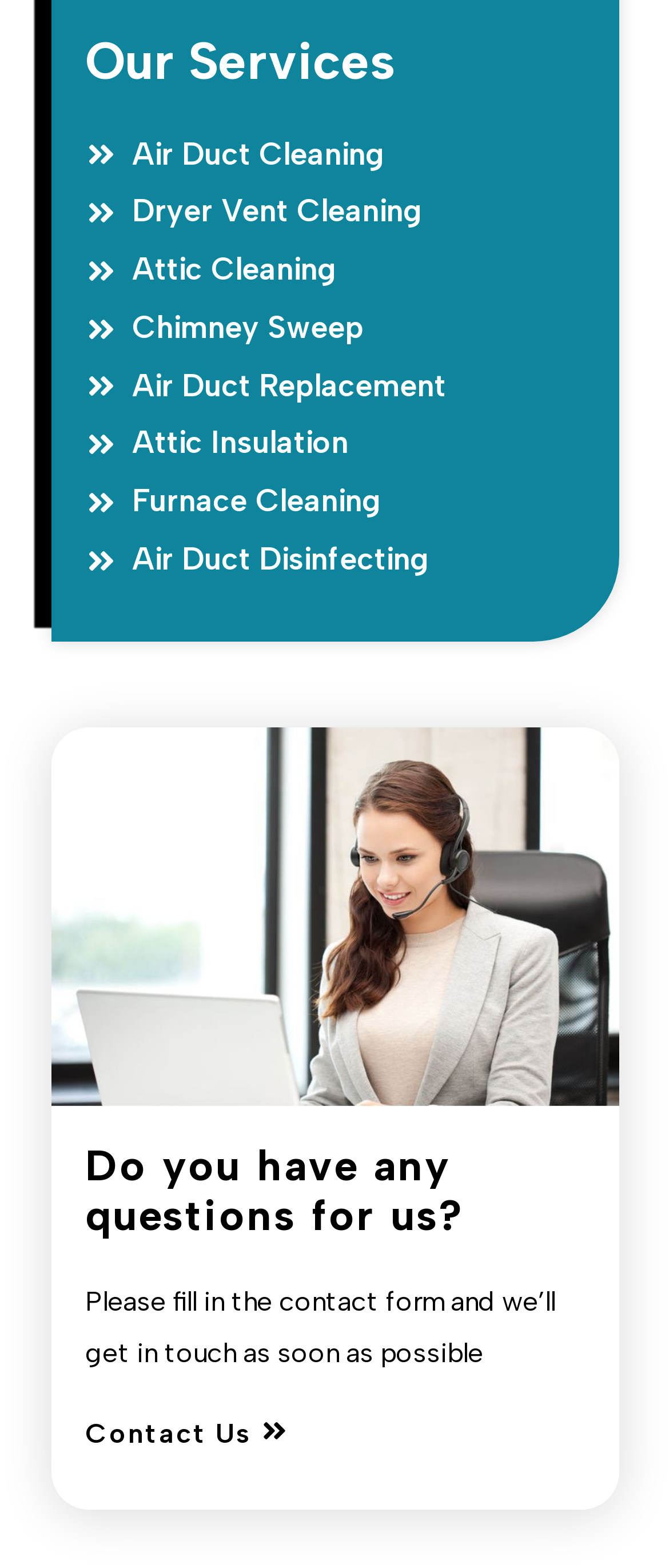Mark the bounding box of the element that matches the following description: "Air Duct Replacement".

[0.127, 0.228, 0.873, 0.265]